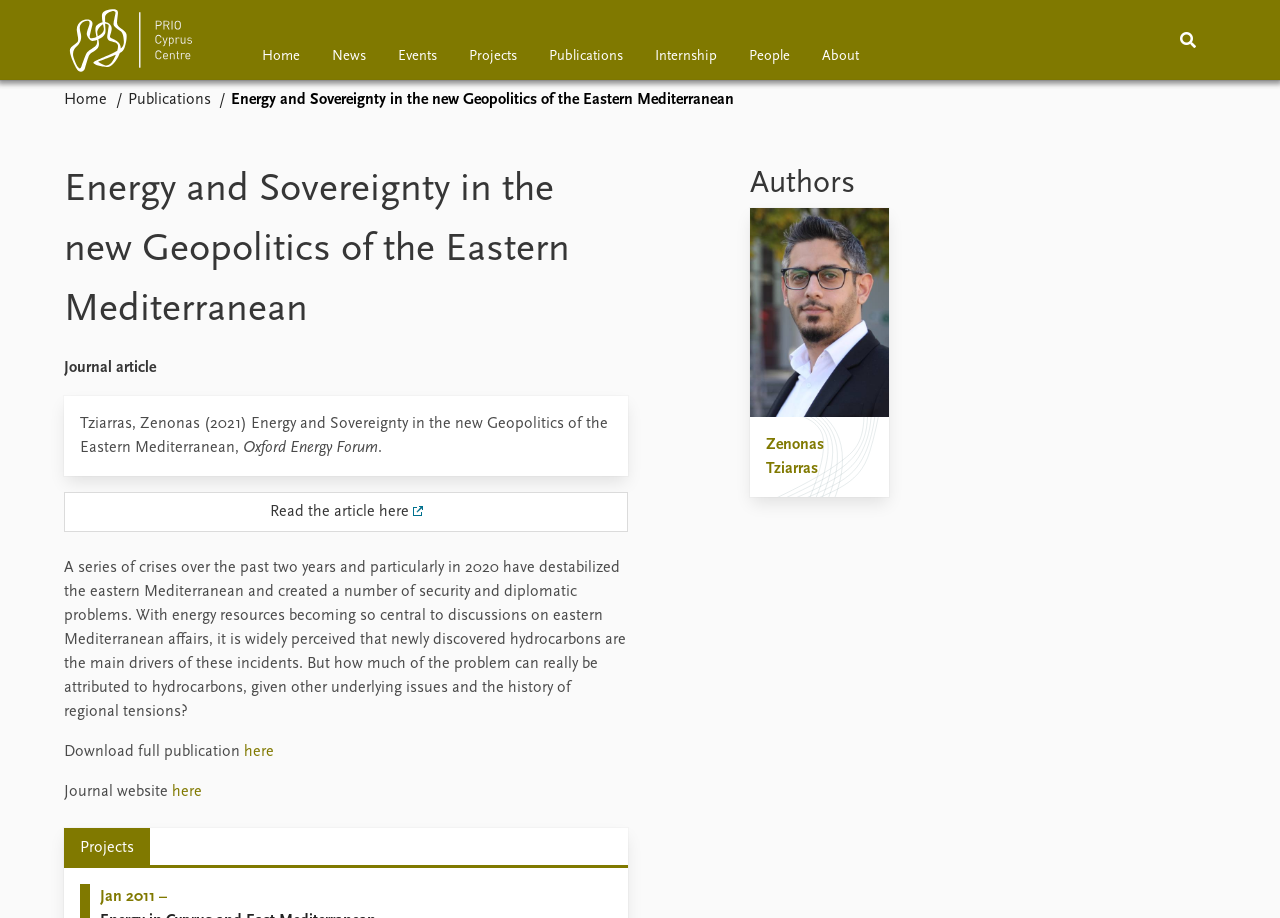How many navigation links are there in the main navigation?
Based on the visual information, provide a detailed and comprehensive answer.

I counted the number of link elements under the 'main navigation' element and found 9 links: 'Home', 'News', 'Events', 'Projects', 'Publications', 'Internship', 'People', 'About', and 'Search'.